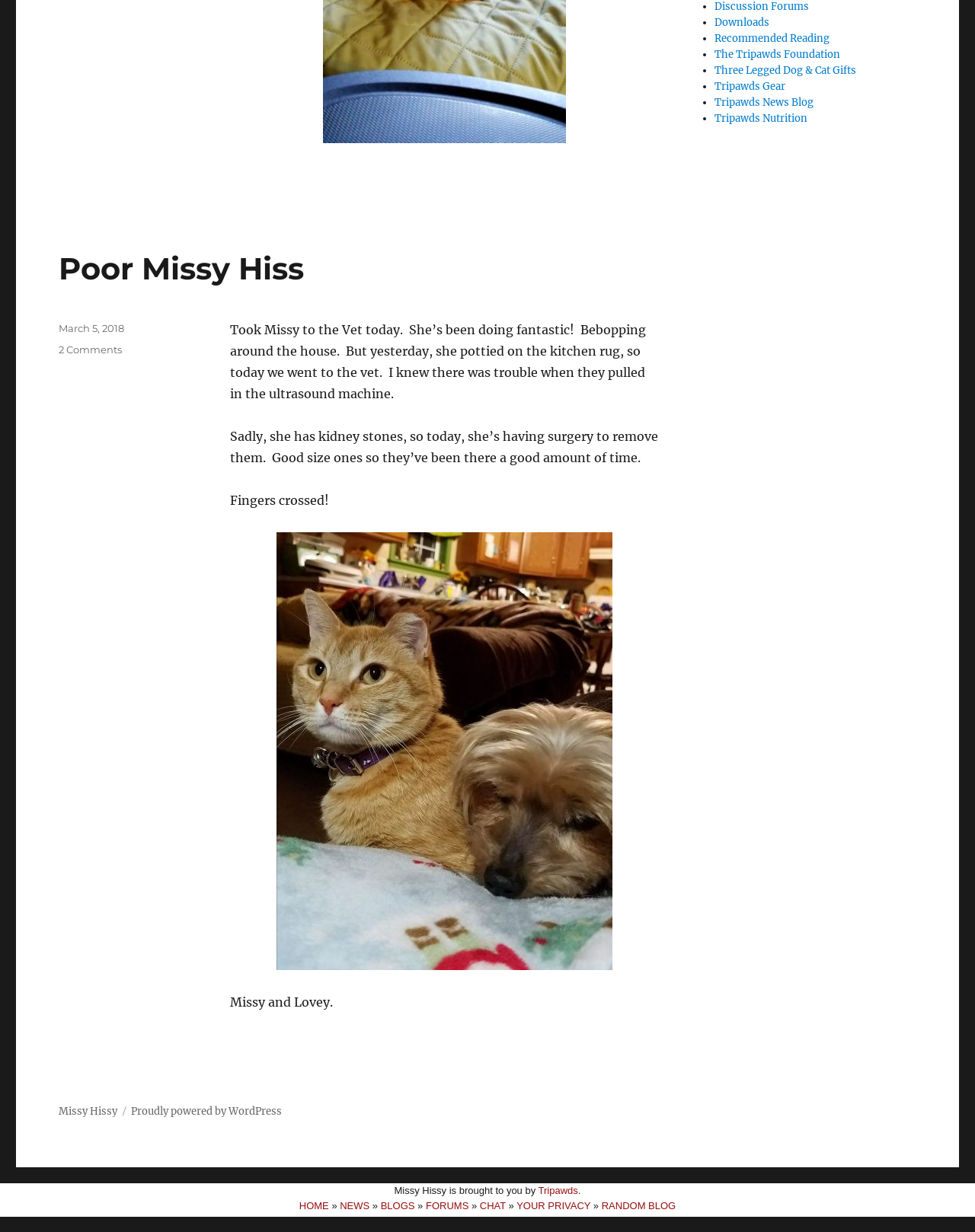With reference to the screenshot, provide a detailed response to the question below:
What is the name of the pet in the article?

The name of the pet in the article can be found in the heading 'Poor Missy Hiss' and also mentioned in the text 'Took Missy to the Vet today.'